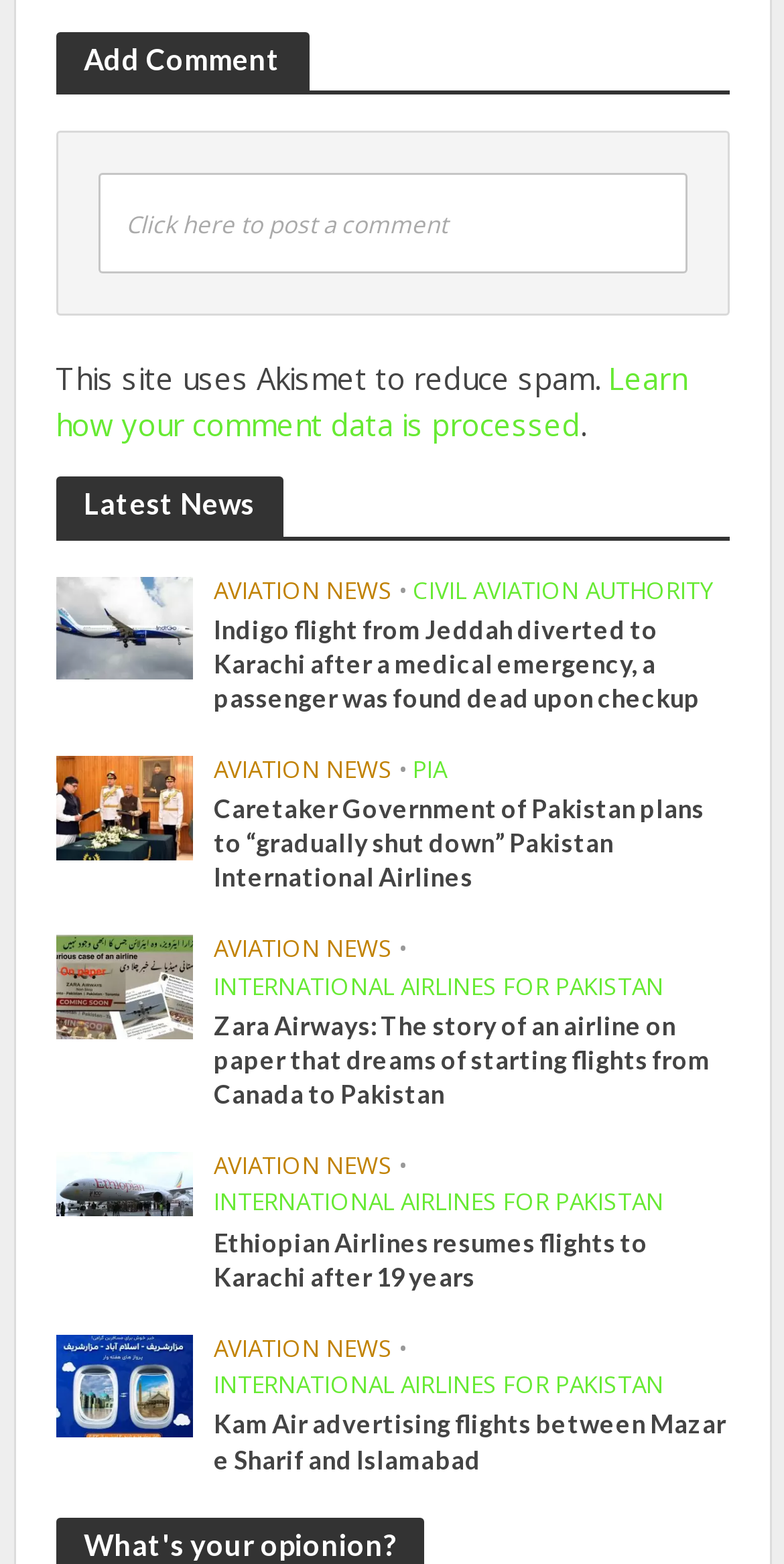Respond with a single word or short phrase to the following question: 
How many articles are displayed on this webpage?

4